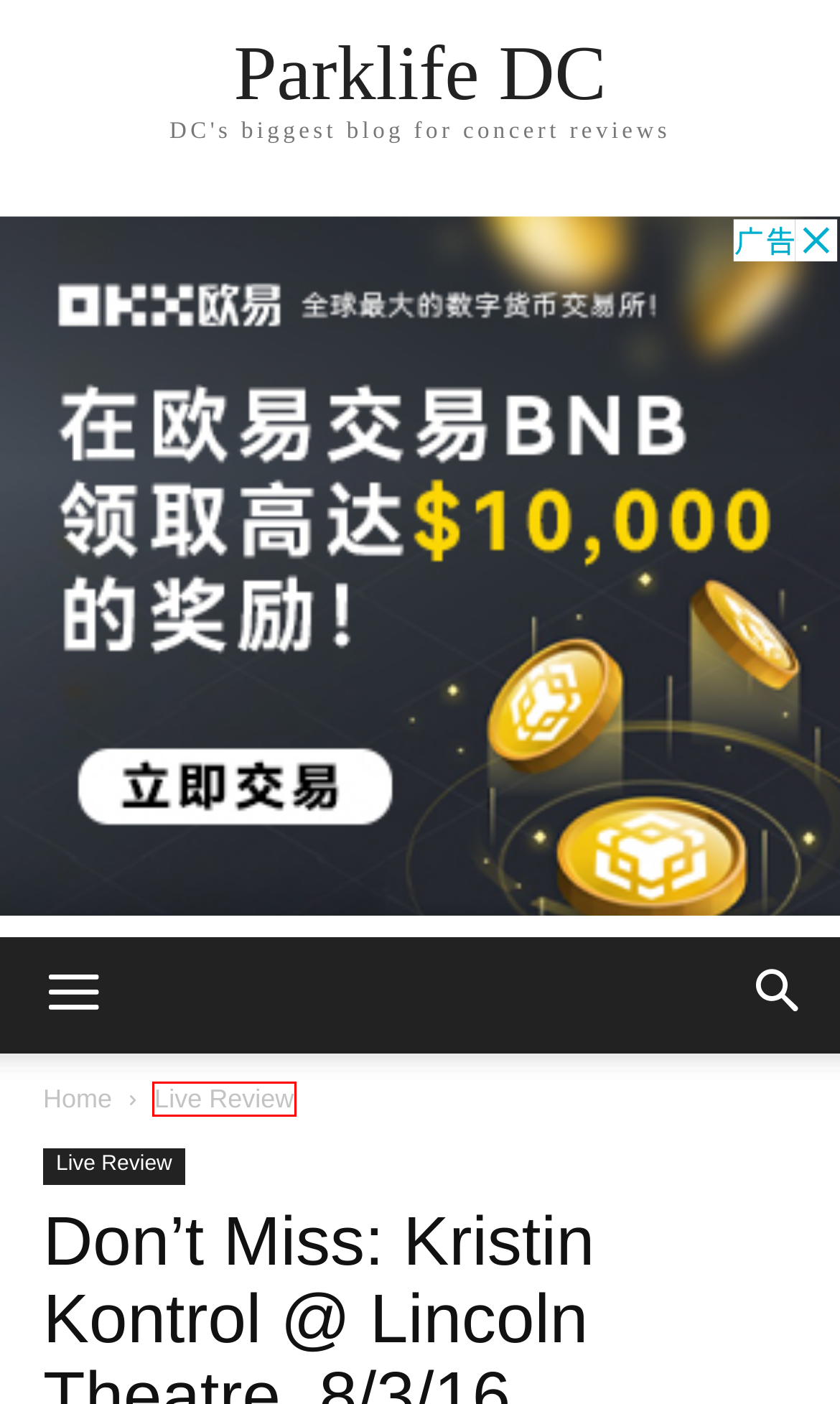Check out the screenshot of a webpage with a red rectangle bounding box. Select the best fitting webpage description that aligns with the new webpage after clicking the element inside the bounding box. Here are the candidates:
A. Our Partners – Parklife DC
B. Kristin Kontrol – Parklife DC
C. Eventbrite - Discover the Best Local Events & Things to Do
D. Garbage – Parklife DC
E. Live Review – Parklife DC
F. Music Park: Technophobia @ Black Cat — 7/17/16 – Parklife DC
G. Parklife DC – DC's biggest blog for concert reviews
H. Our Events – Parklife DC

E